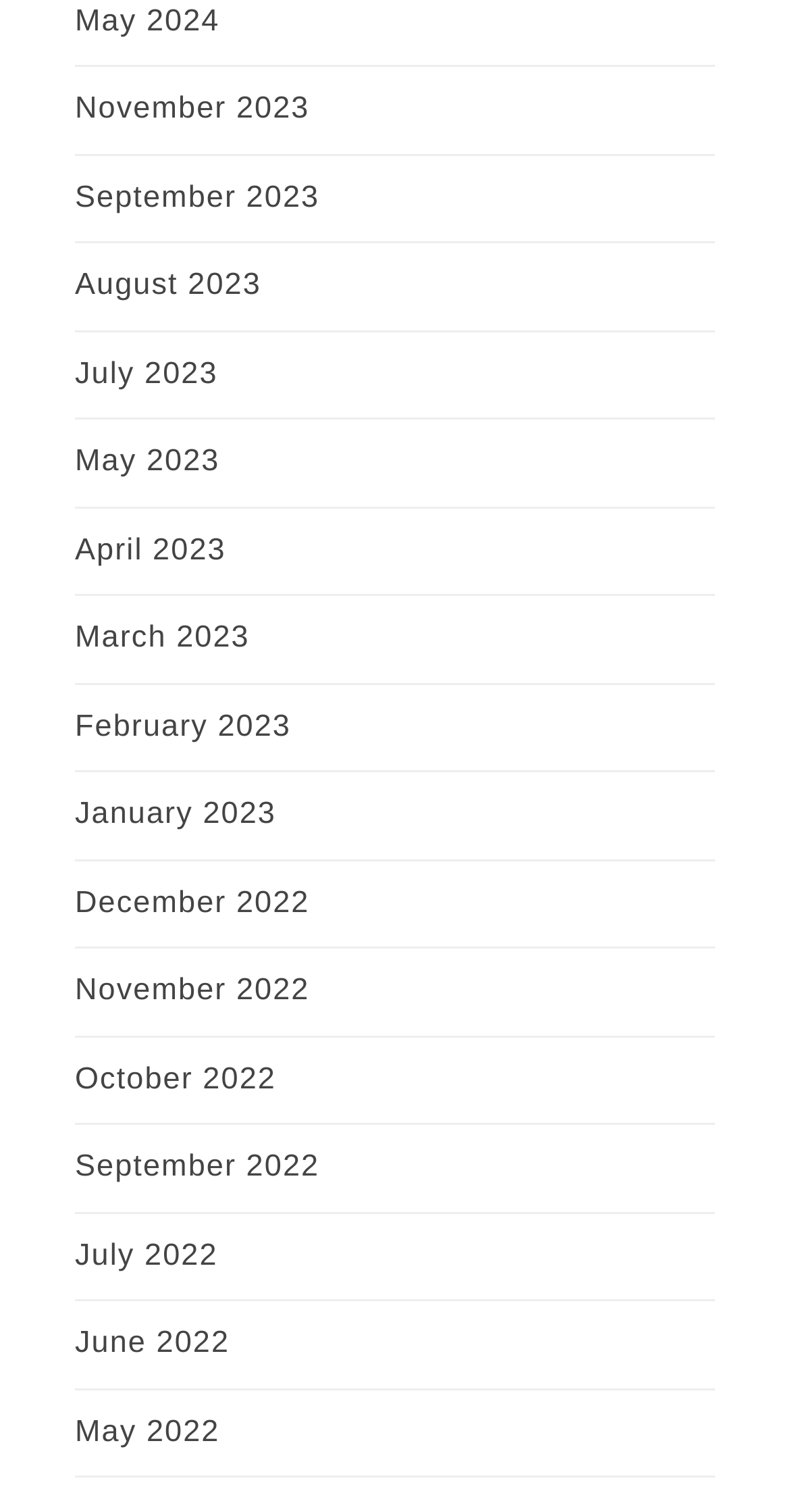What is the earliest month listed?
Craft a detailed and extensive response to the question.

By examining the list of links, I found that the earliest month listed is May 2022, which is located at the bottom of the list with a bounding box coordinate of [0.095, 0.935, 0.278, 0.958].